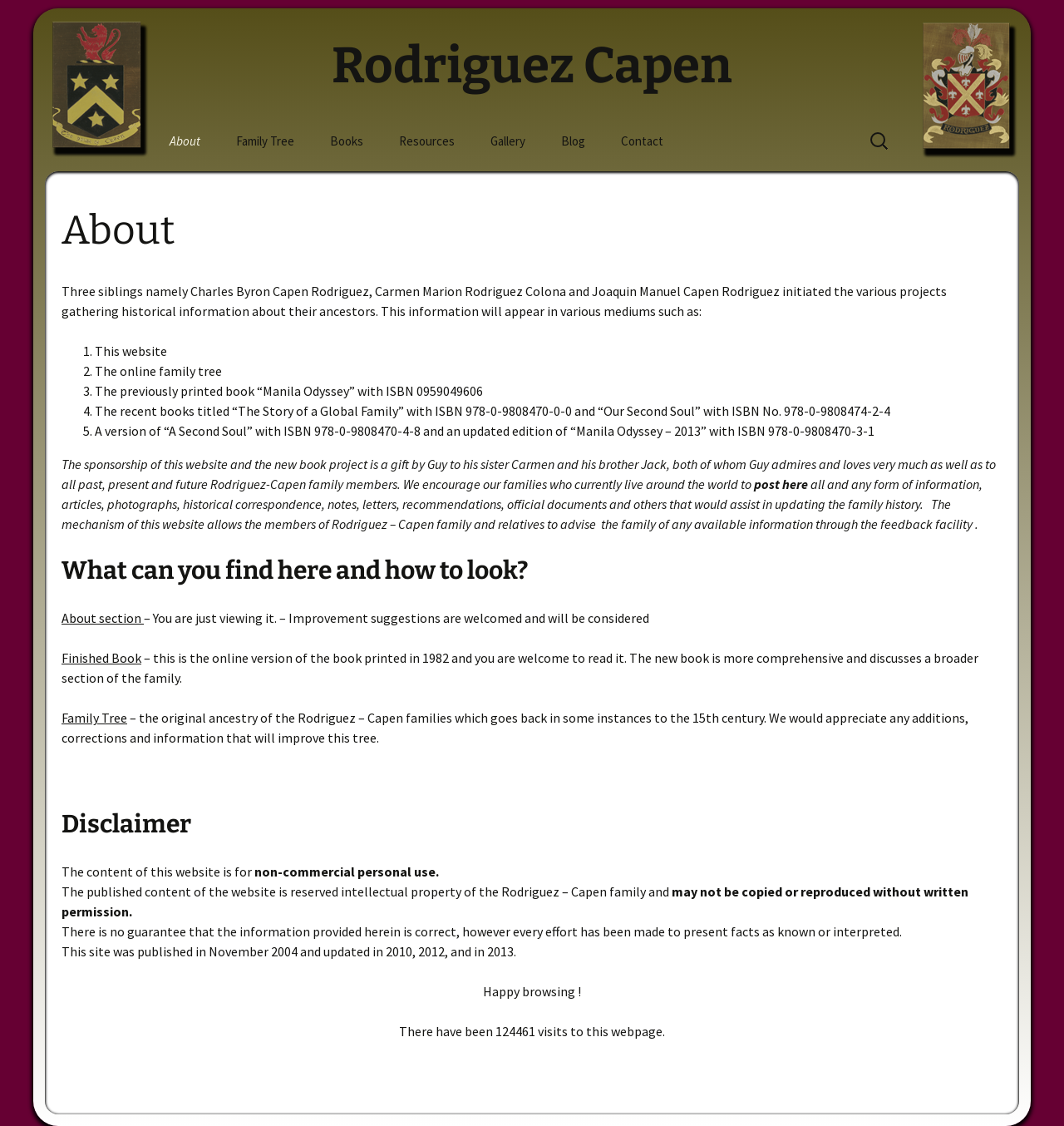Identify the bounding box coordinates of the part that should be clicked to carry out this instruction: "Visit the 'Gallery' page".

[0.445, 0.109, 0.509, 0.142]